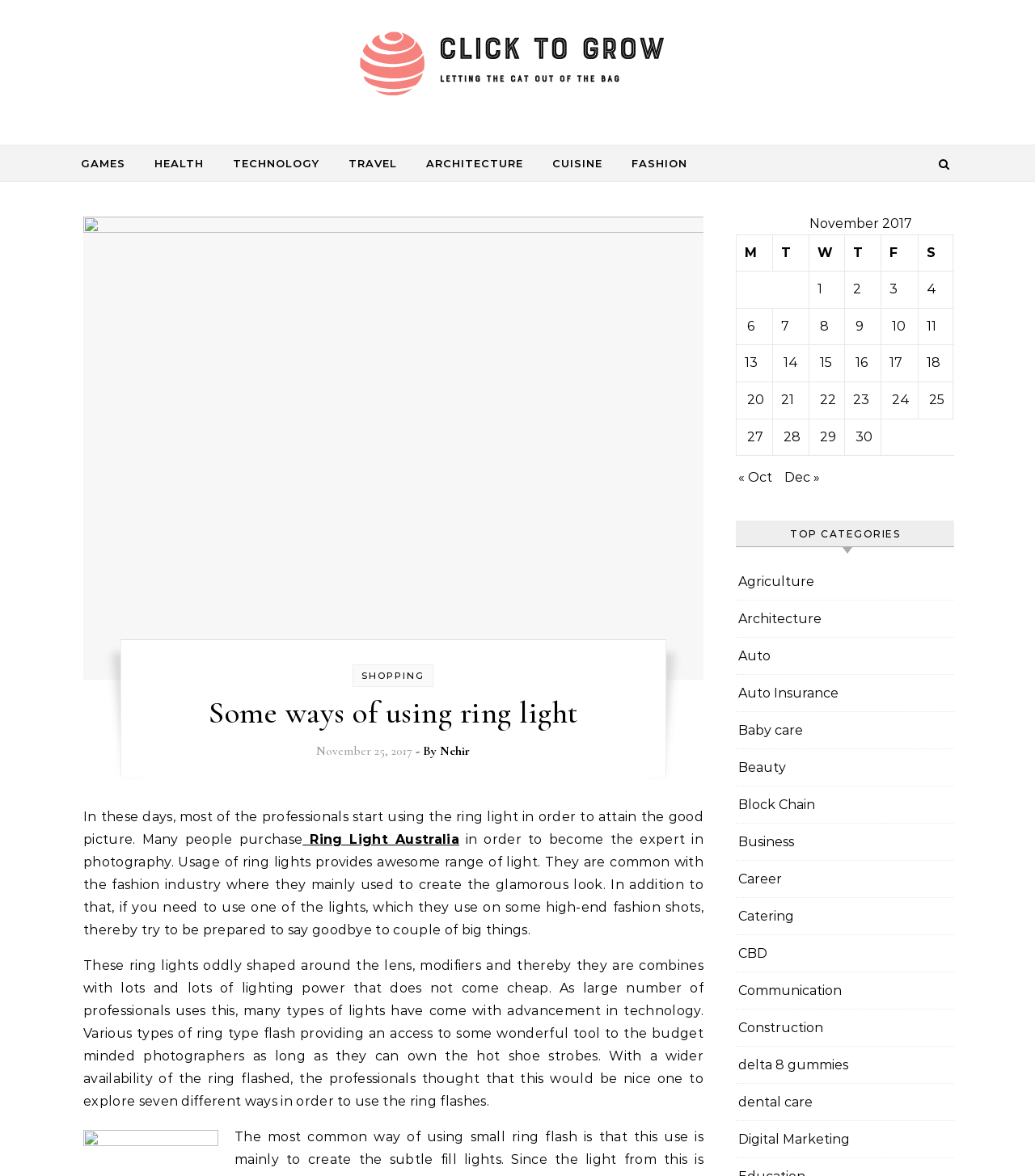Answer the following query with a single word or phrase:
How many types of ring lights are mentioned in the post?

Seven